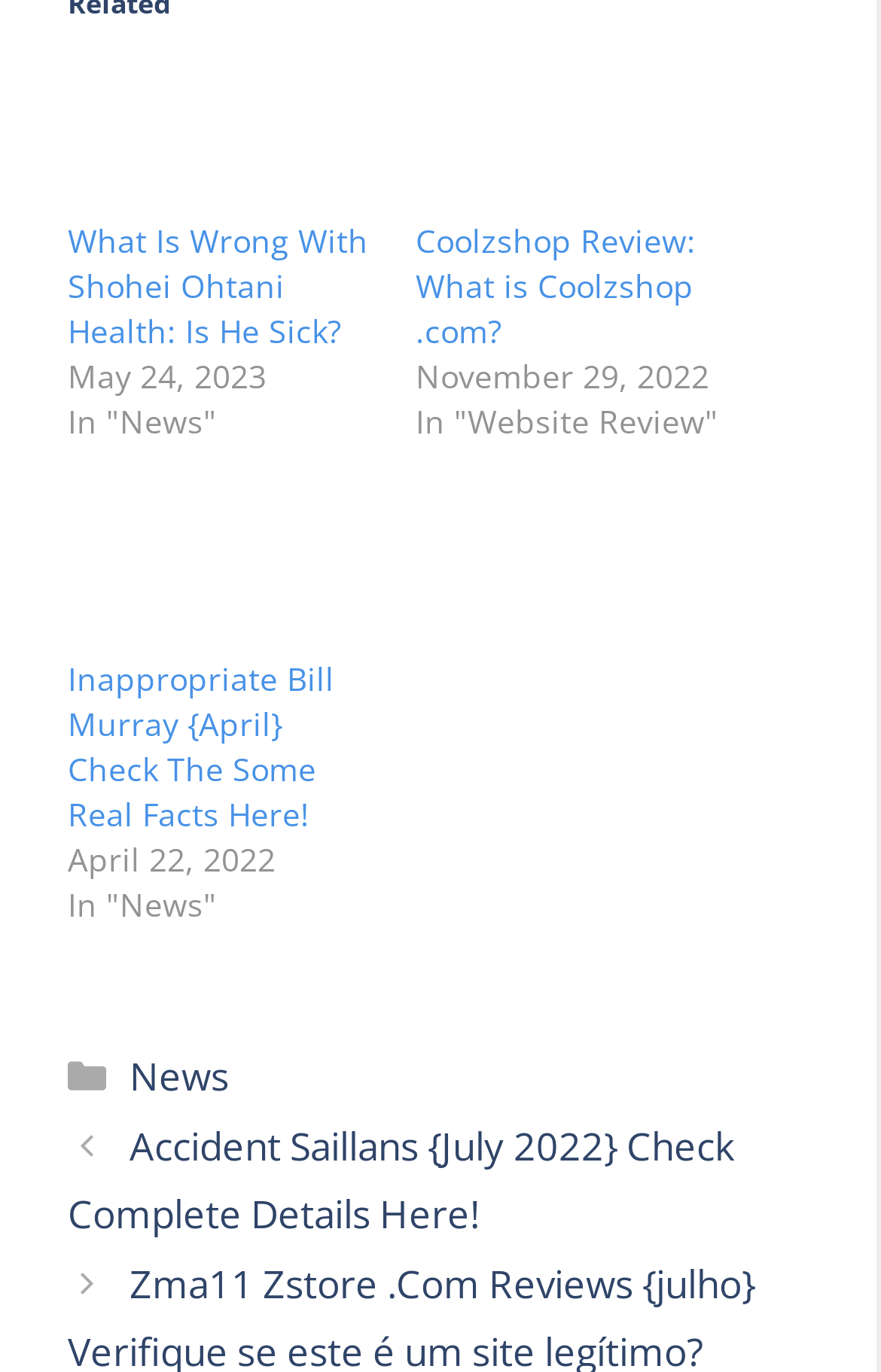Locate the bounding box for the described UI element: "News". Ensure the coordinates are four float numbers between 0 and 1, formatted as [left, top, right, bottom].

[0.147, 0.765, 0.259, 0.803]